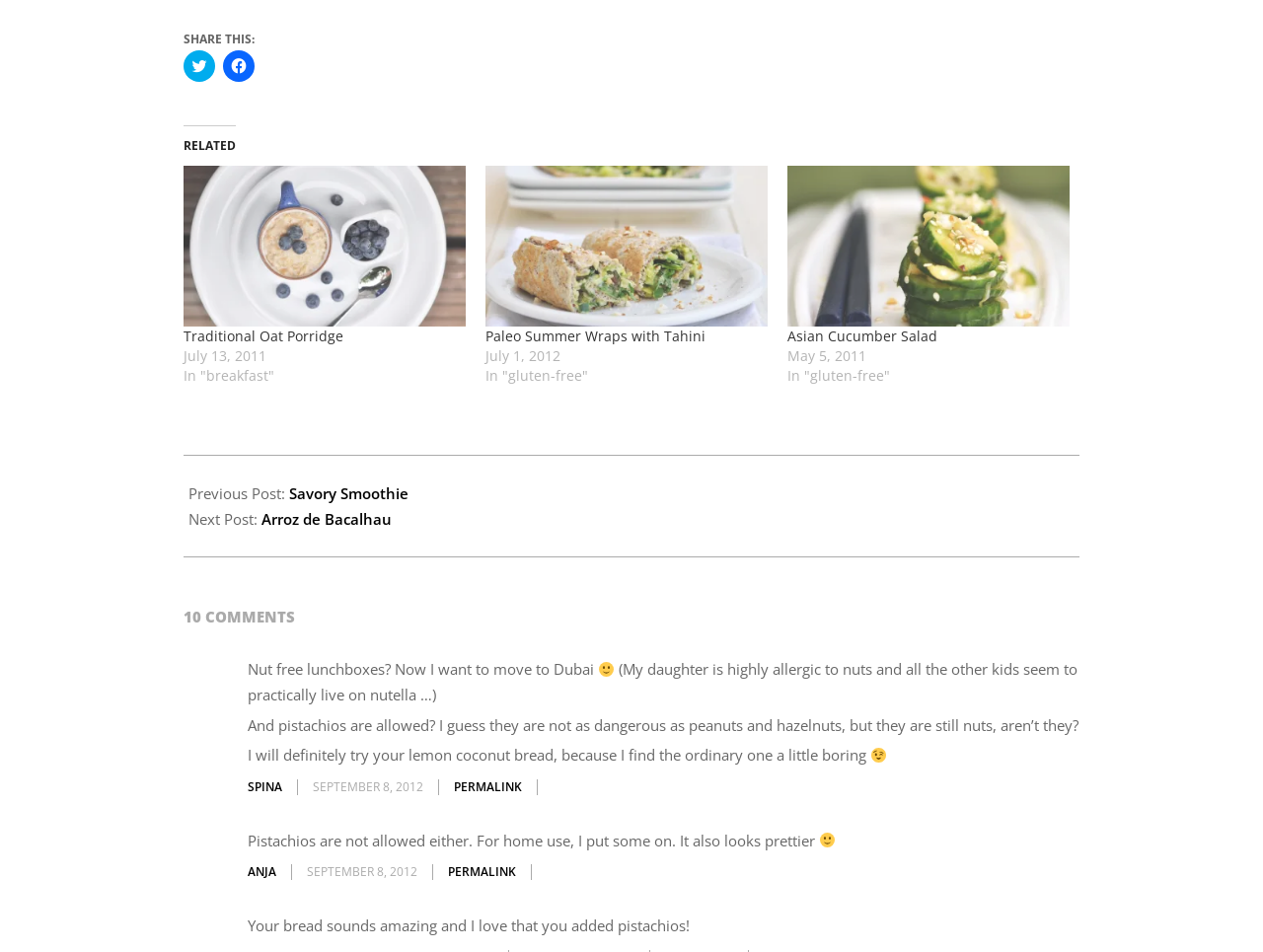Determine the bounding box coordinates of the region to click in order to accomplish the following instruction: "Share on Twitter". Provide the coordinates as four float numbers between 0 and 1, specifically [left, top, right, bottom].

[0.146, 0.052, 0.171, 0.086]